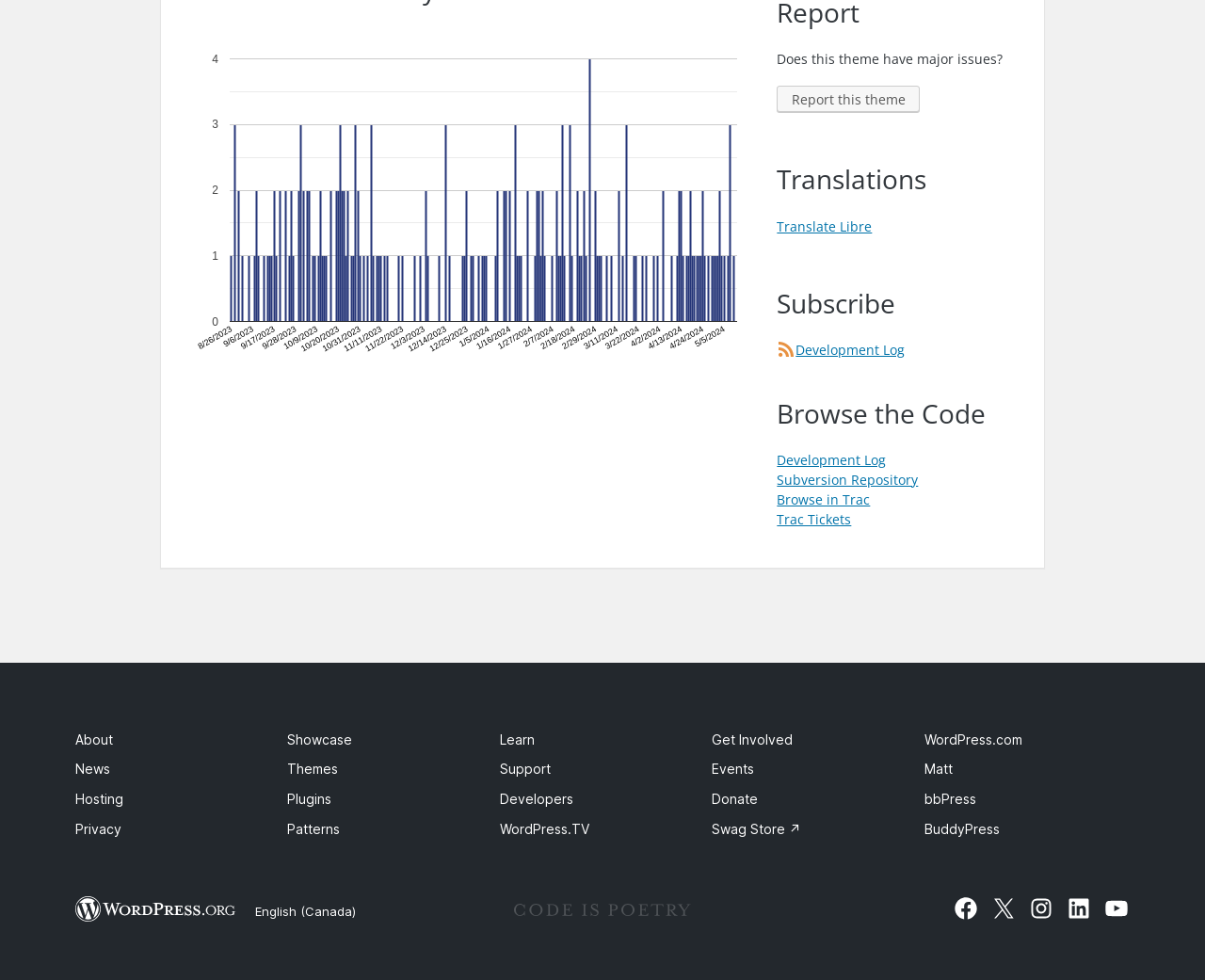Using the image as a reference, answer the following question in as much detail as possible:
How many social media links are at the bottom?

I counted the number of link elements at the bottom of the webpage with social media platform names, such as Facebook, X (formerly Twitter), Instagram, LinkedIn, and YouTube, and found 5 social media links.